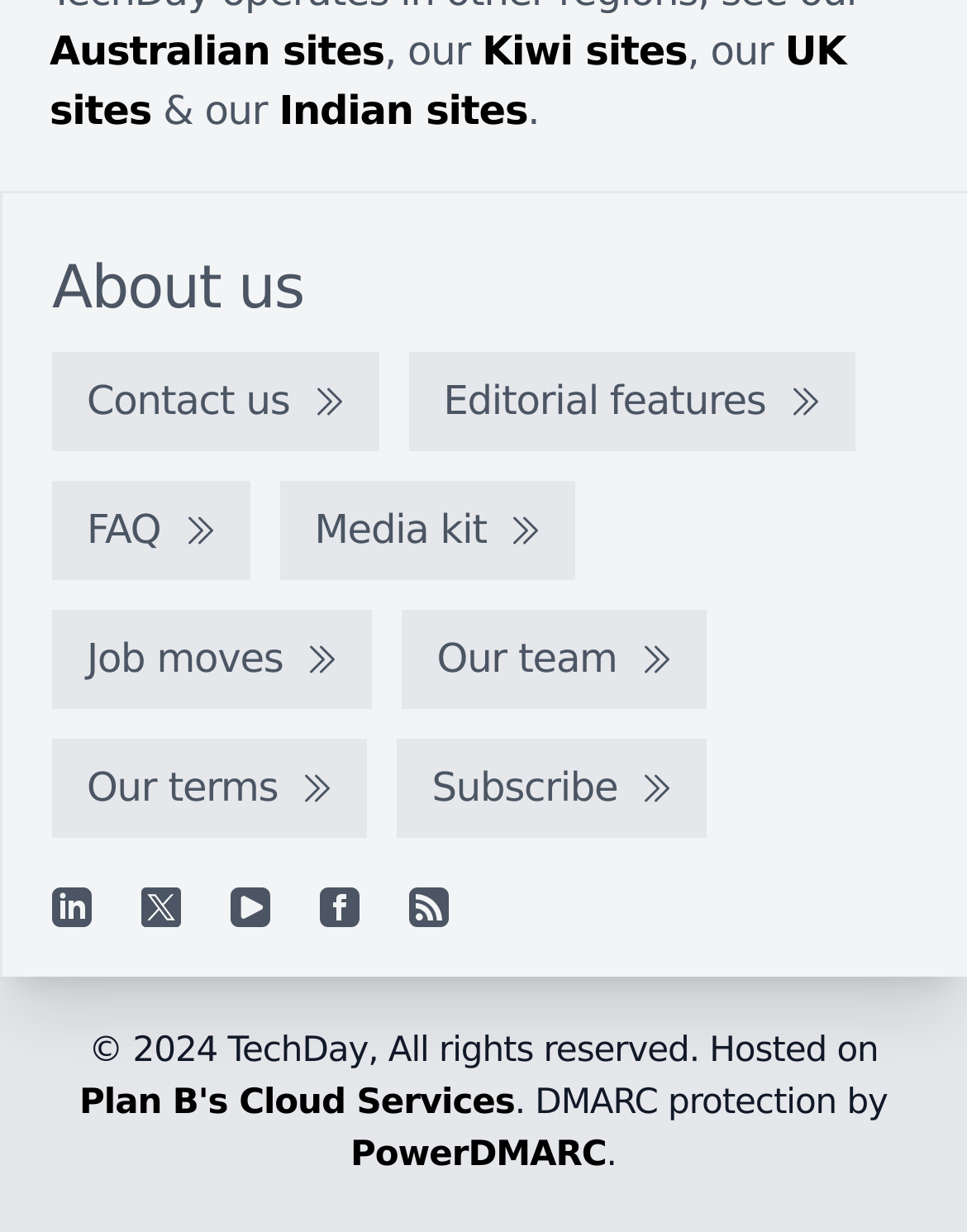Show the bounding box coordinates of the element that should be clicked to complete the task: "Read the full article".

None